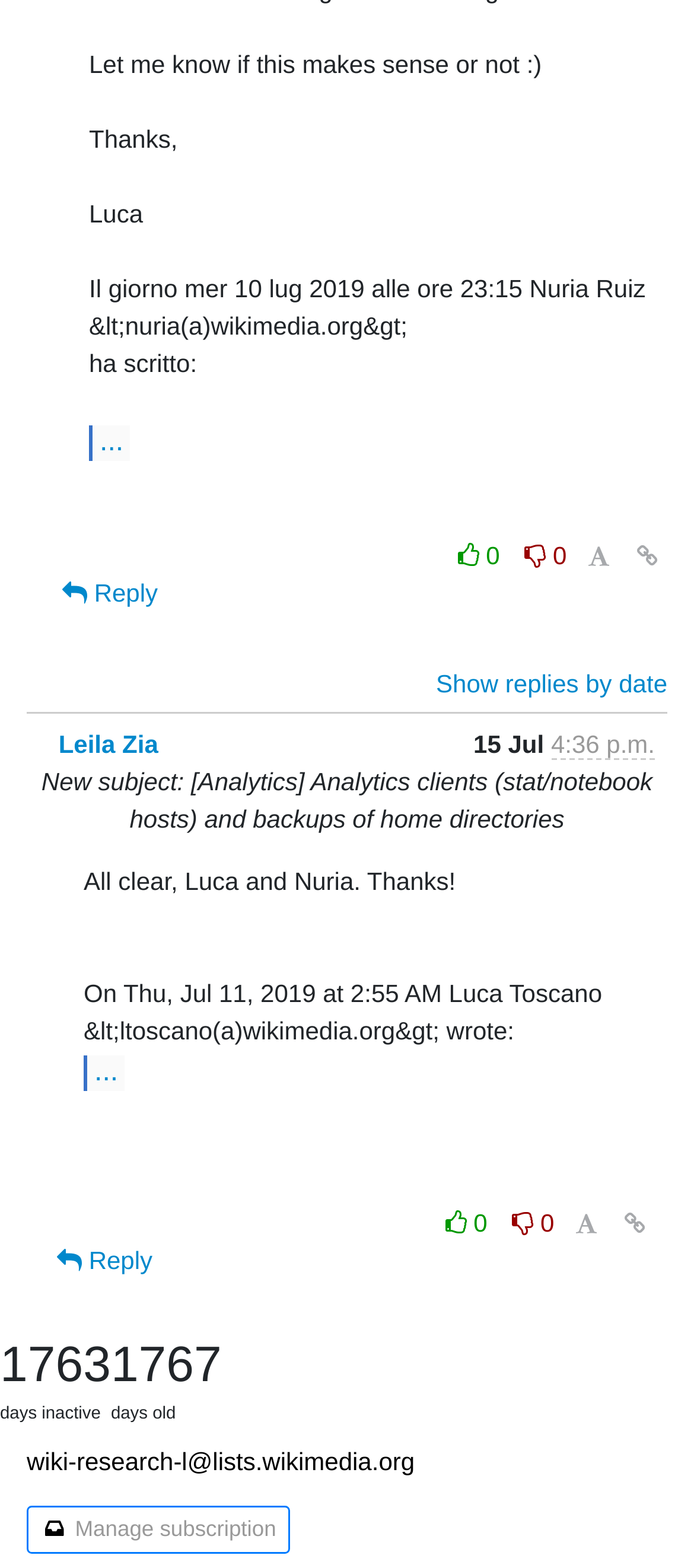Determine the bounding box coordinates of the section to be clicked to follow the instruction: "Show replies by date". The coordinates should be given as four float numbers between 0 and 1, formatted as [left, top, right, bottom].

[0.628, 0.427, 0.962, 0.445]